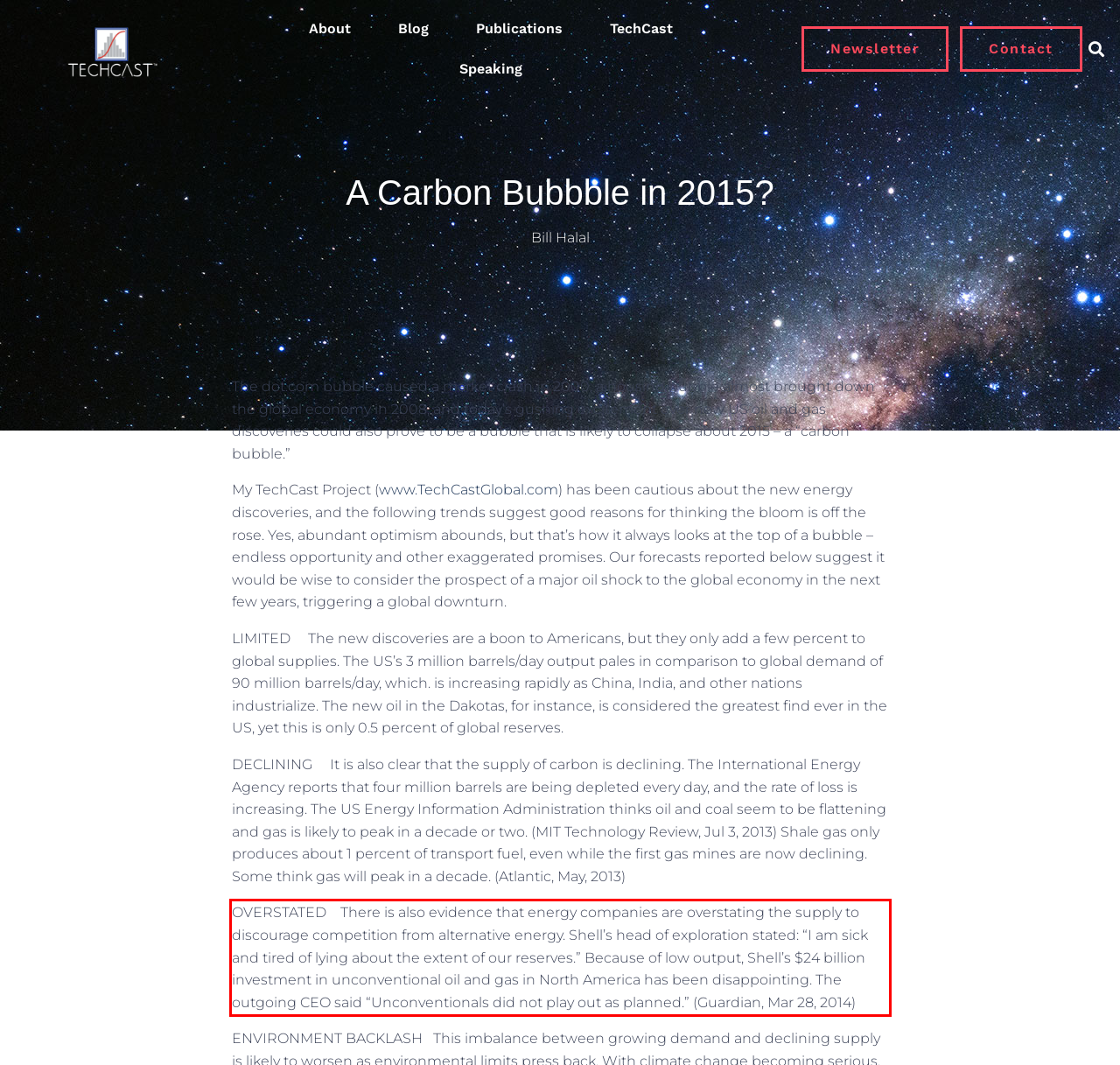Using the provided screenshot of a webpage, recognize the text inside the red rectangle bounding box by performing OCR.

OVERSTATED There is also evidence that energy companies are overstating the supply to discourage competition from alternative energy. Shell’s head of exploration stated: “I am sick and tired of lying about the extent of our reserves.” Because of low output, Shell’s $24 billion investment in unconventional oil and gas in North America has been disappointing. The outgoing CEO said “Unconventionals did not play out as planned.” (Guardian, Mar 28, 2014)